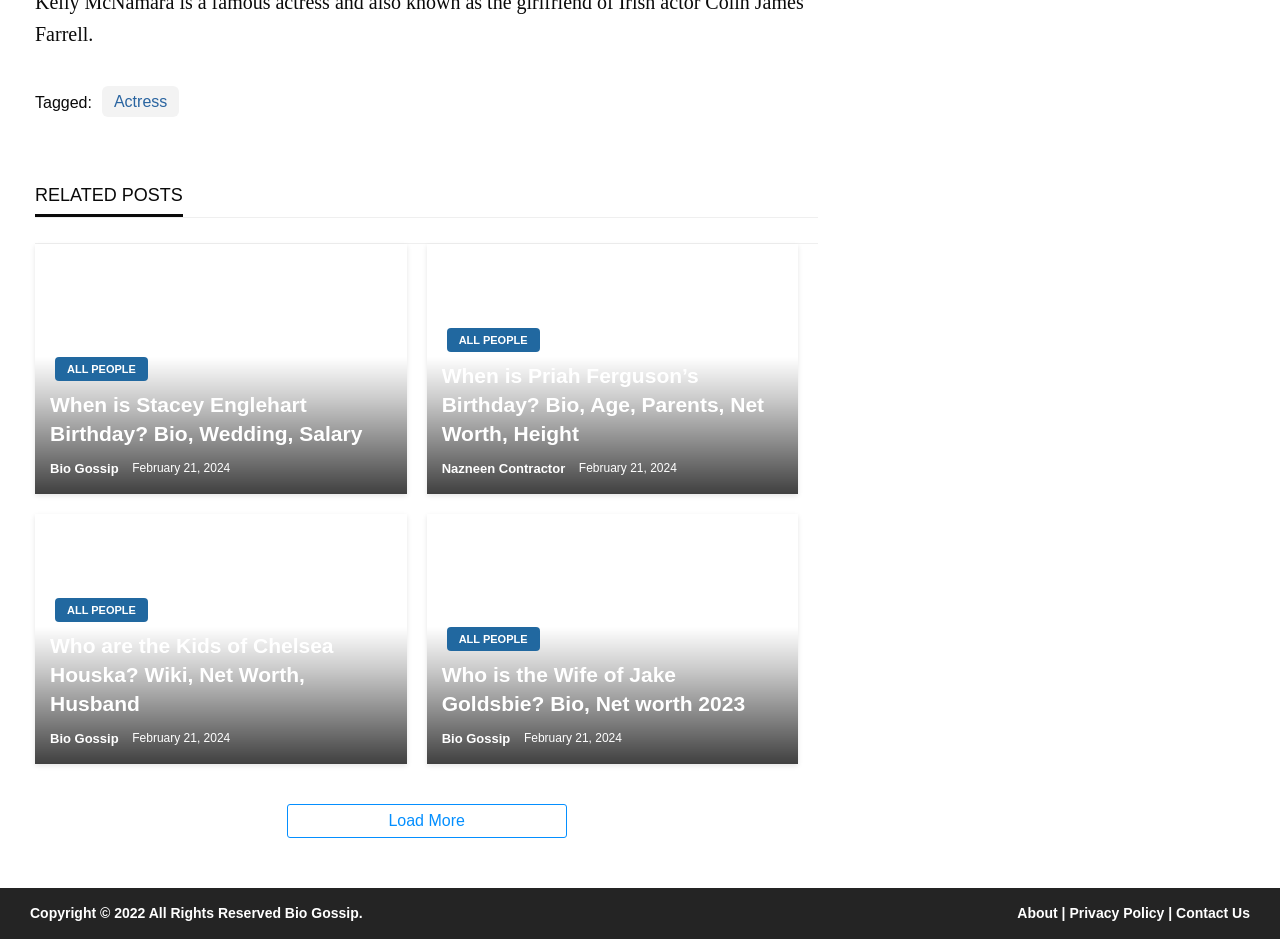What is the name of the website?
Based on the image, answer the question with a single word or brief phrase.

Bio Gossip